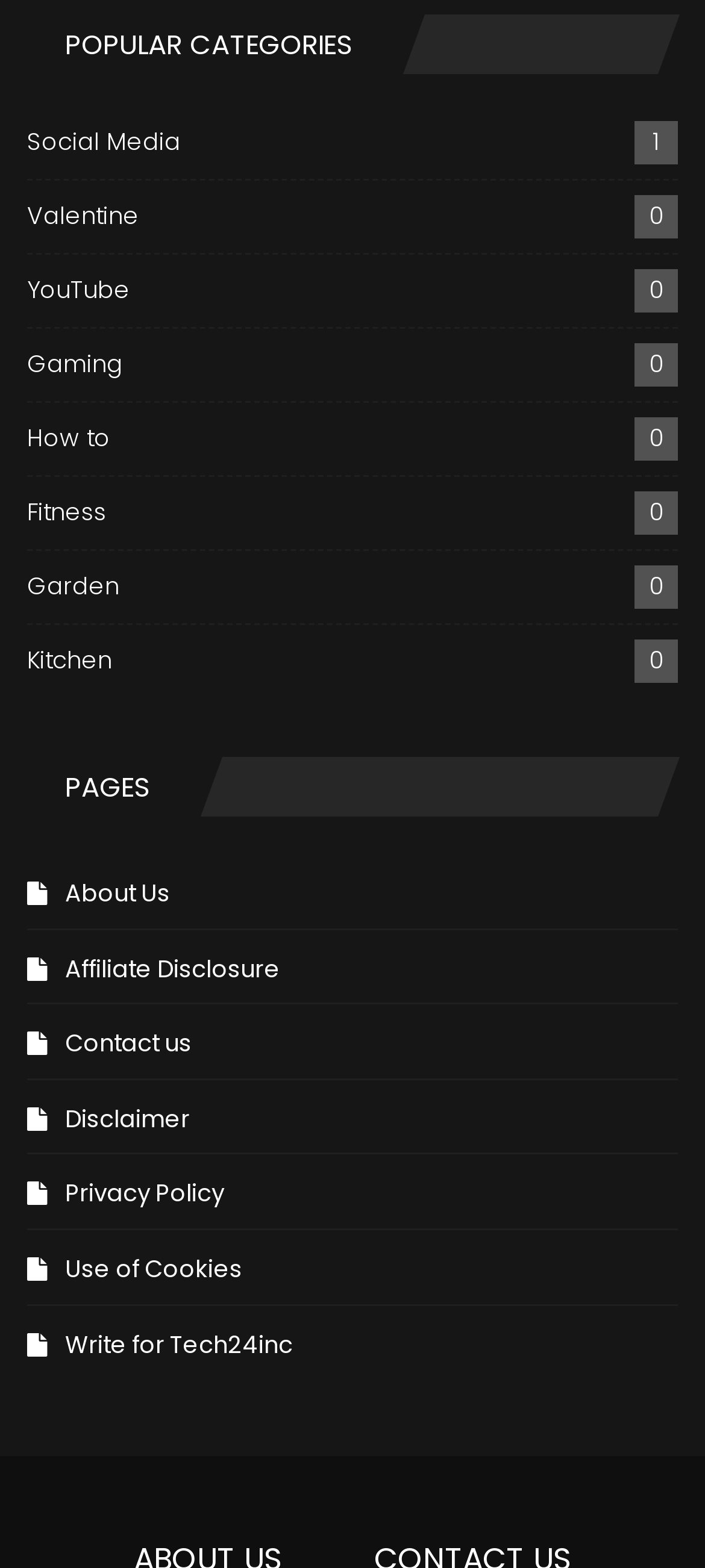How many links are there in the 'Footer - Column 2 Sidebar' section?
Provide an in-depth and detailed explanation in response to the question.

By counting the links in the 'Footer - Column 2 Sidebar' section, I found 8 links labeled Social Media 1, Valentine 0, YouTube 0, Gaming 0, How to 0, Fitness 0, Garden 0, and Kitchen 0.